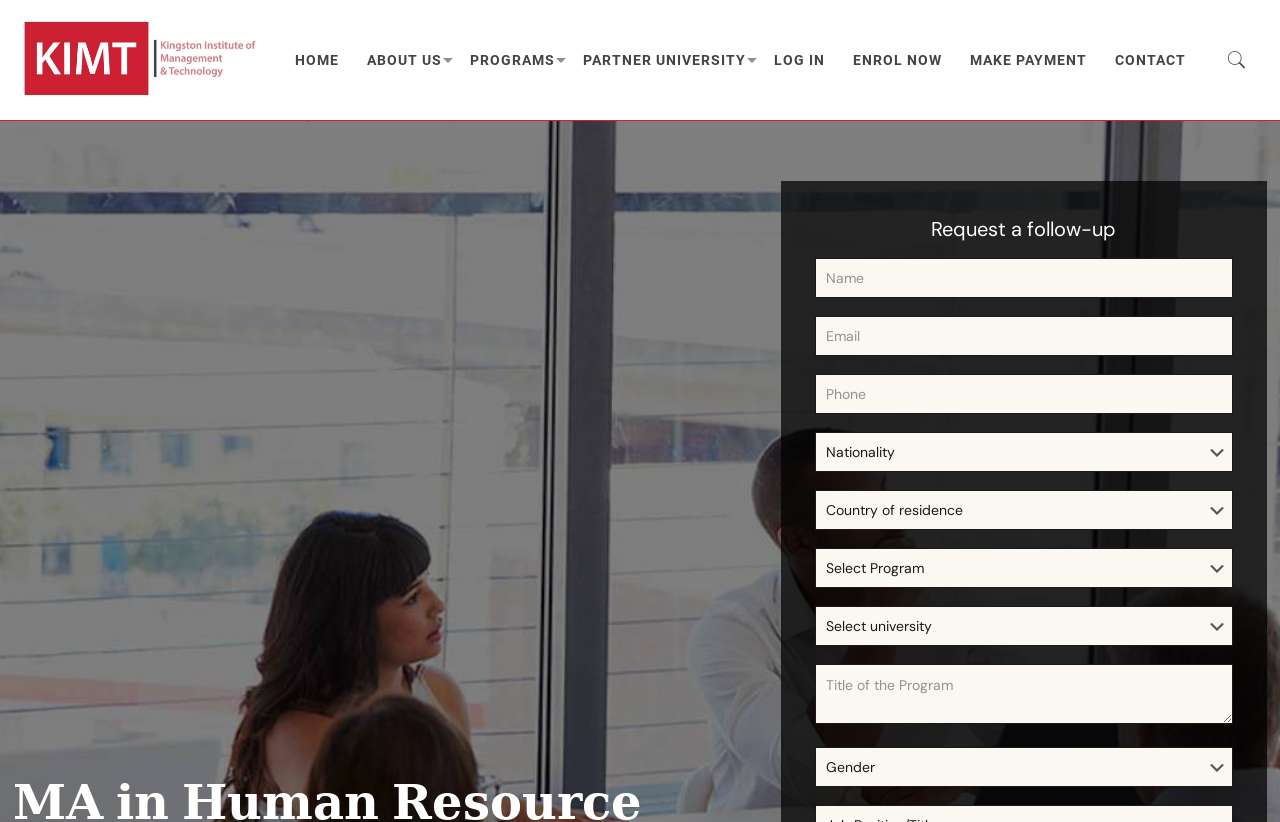Locate the UI element that matches the description Programs in the webpage screenshot. Return the bounding box coordinates in the format (top-left x, top-left y, bottom-right x, bottom-right y), with values ranging from 0 to 1.

[0.356, 0.0, 0.445, 0.146]